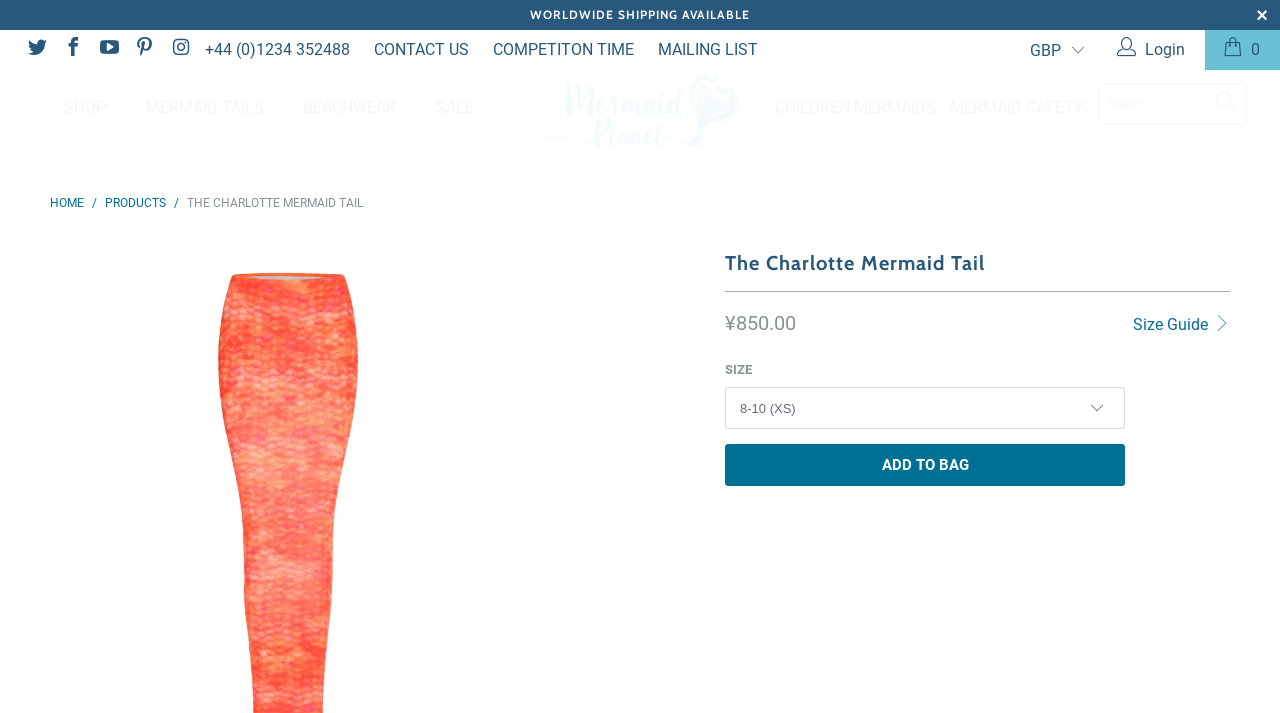How many social media links are there in the top right corner?
Please answer using one word or phrase, based on the screenshot.

5